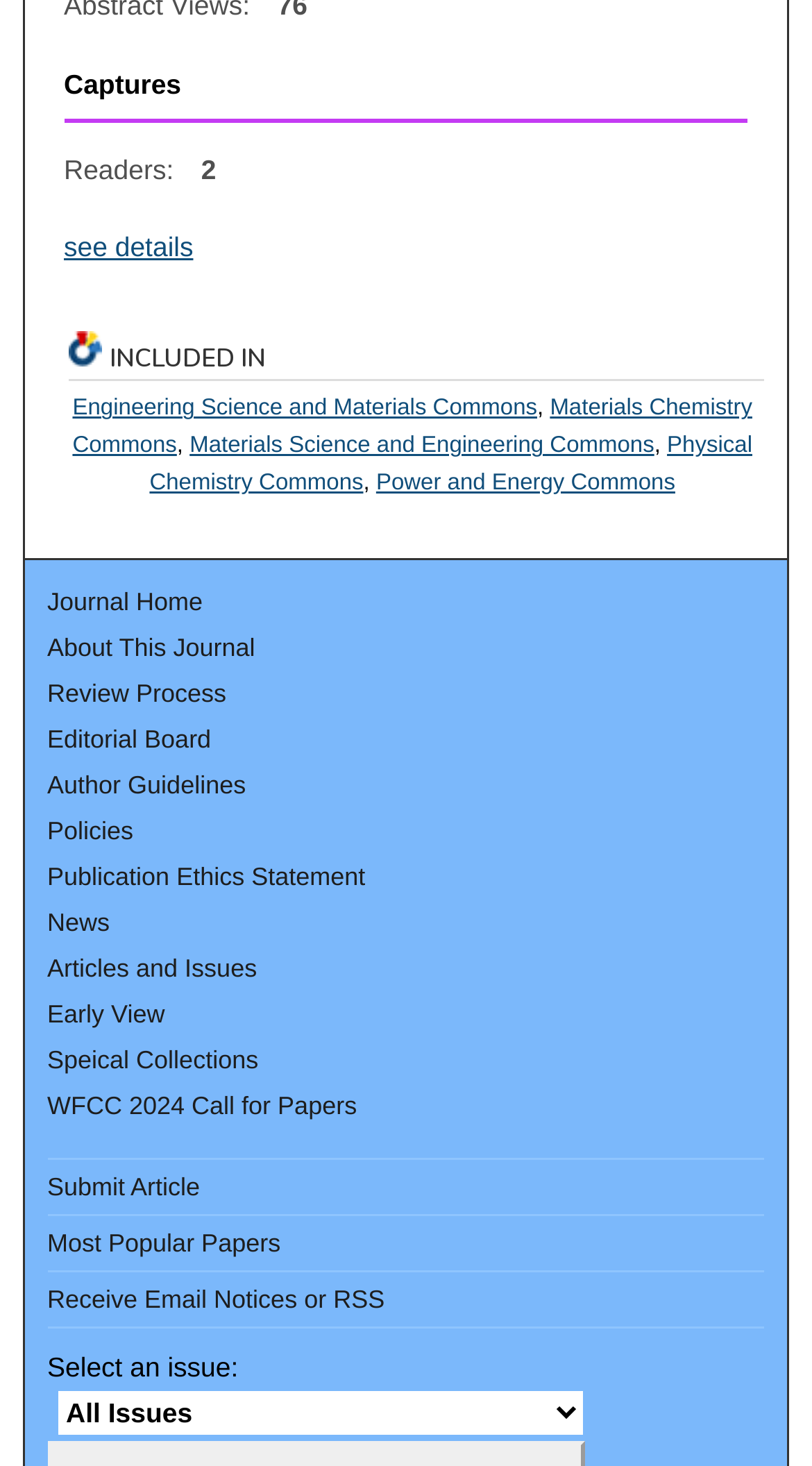Please mark the clickable region by giving the bounding box coordinates needed to complete this instruction: "browse issues".

[0.058, 0.928, 0.721, 0.983]